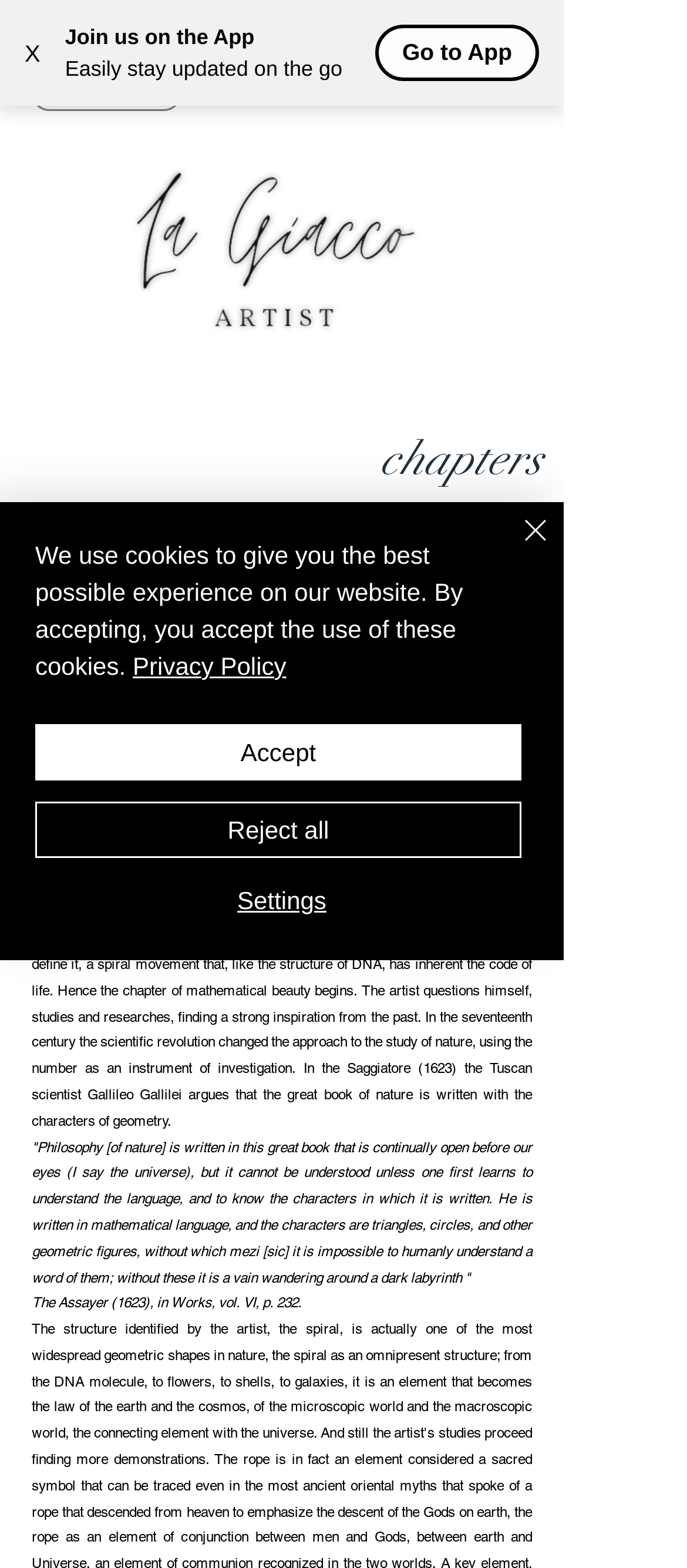Answer this question using a single word or a brief phrase:
How many buttons are in the navigation menu?

1